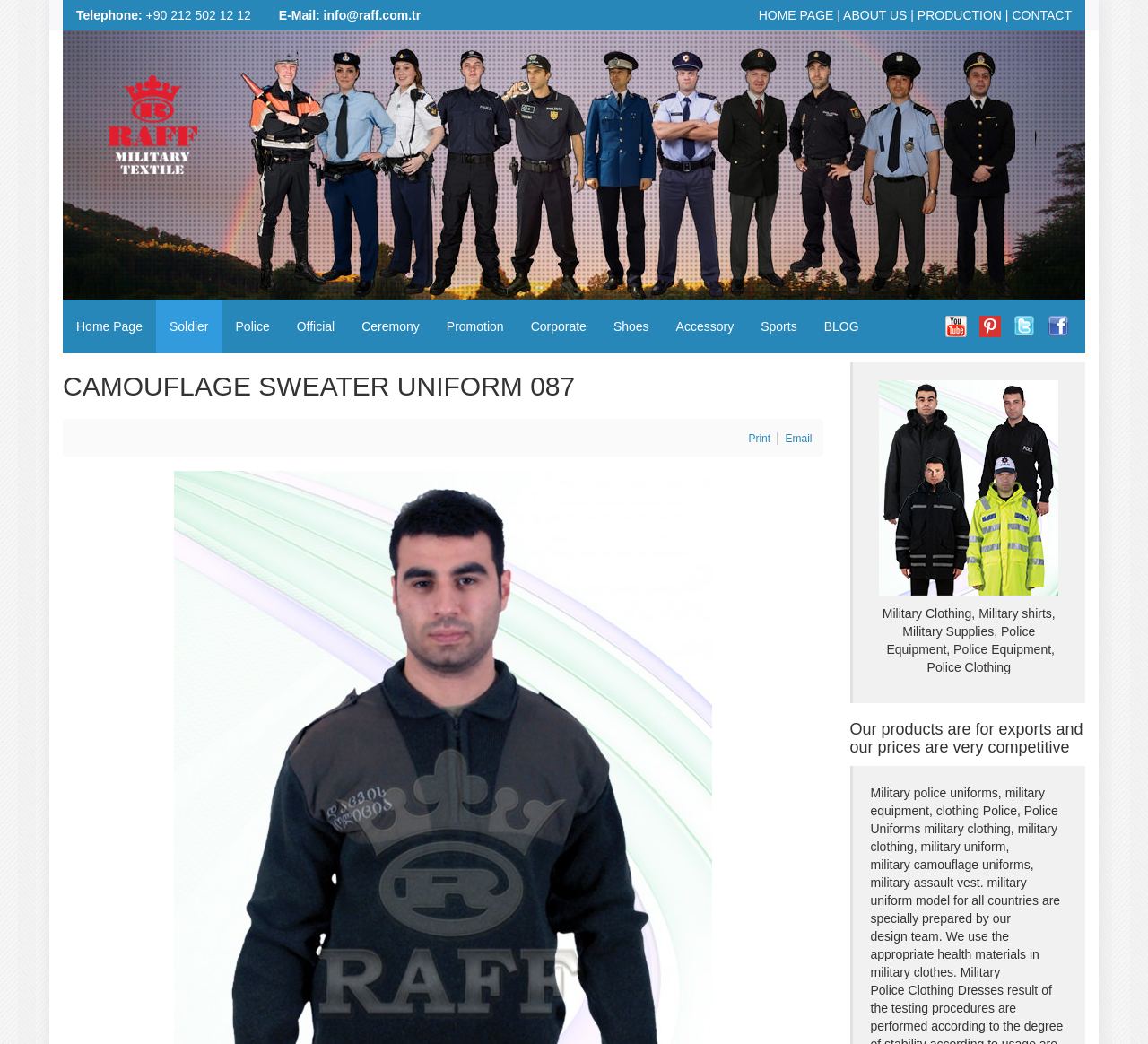What is the contact email?
Refer to the image and answer the question using a single word or phrase.

info@raff.com.tr